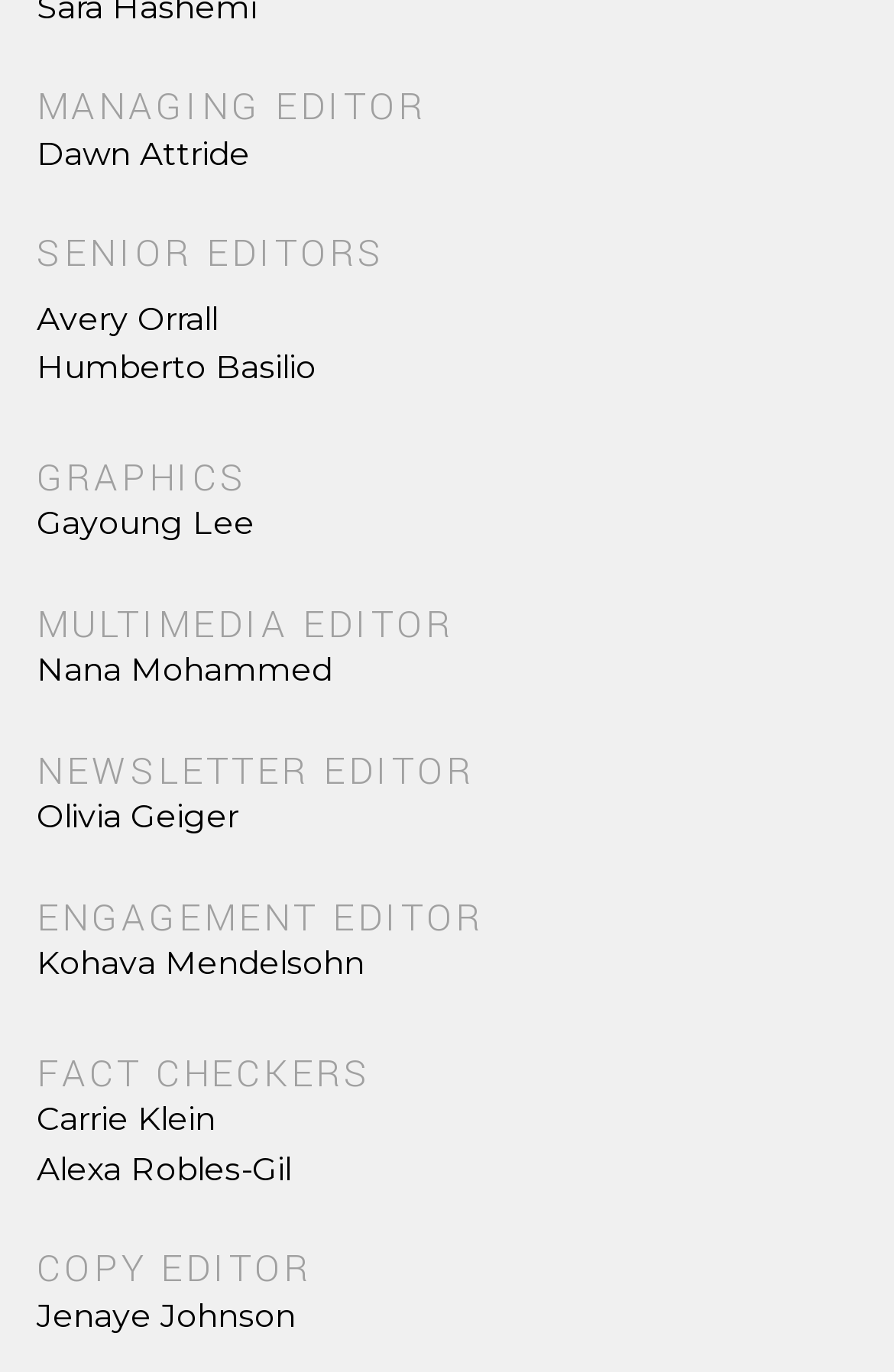Specify the bounding box coordinates for the region that must be clicked to perform the given instruction: "Check out Gayoung Lee's graphics".

[0.041, 0.366, 0.285, 0.396]